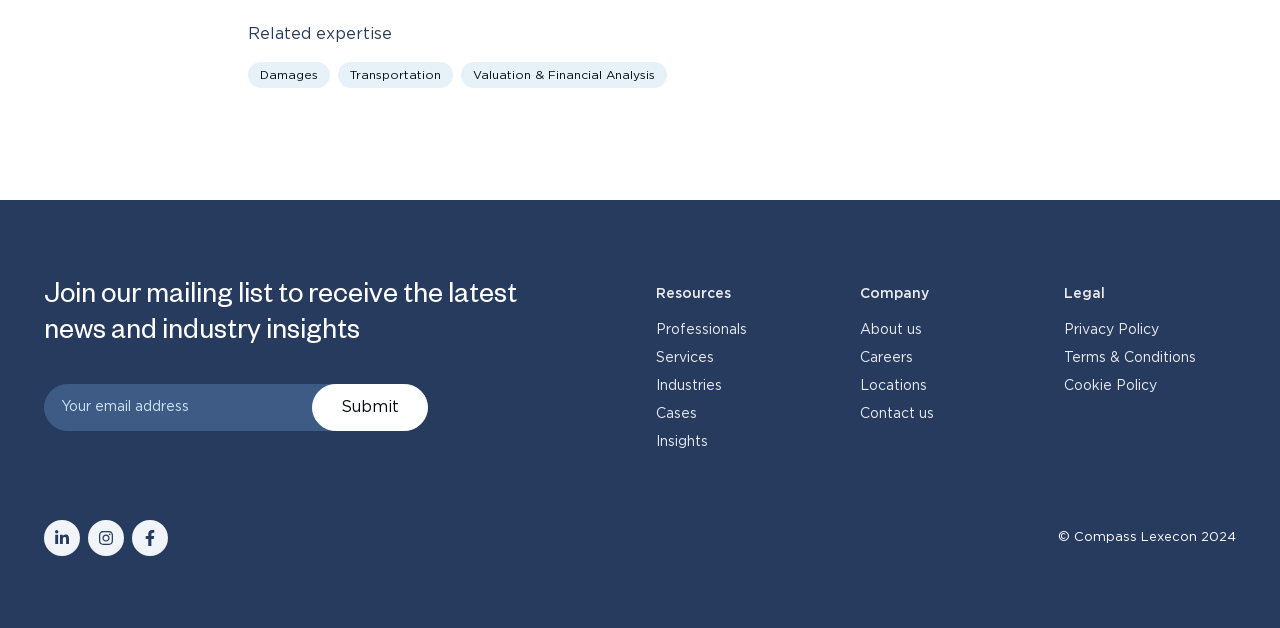Identify the bounding box coordinates for the element you need to click to achieve the following task: "Read about Valuation & Financial Analysis". Provide the bounding box coordinates as four float numbers between 0 and 1, in the form [left, top, right, bottom].

[0.36, 0.098, 0.521, 0.14]